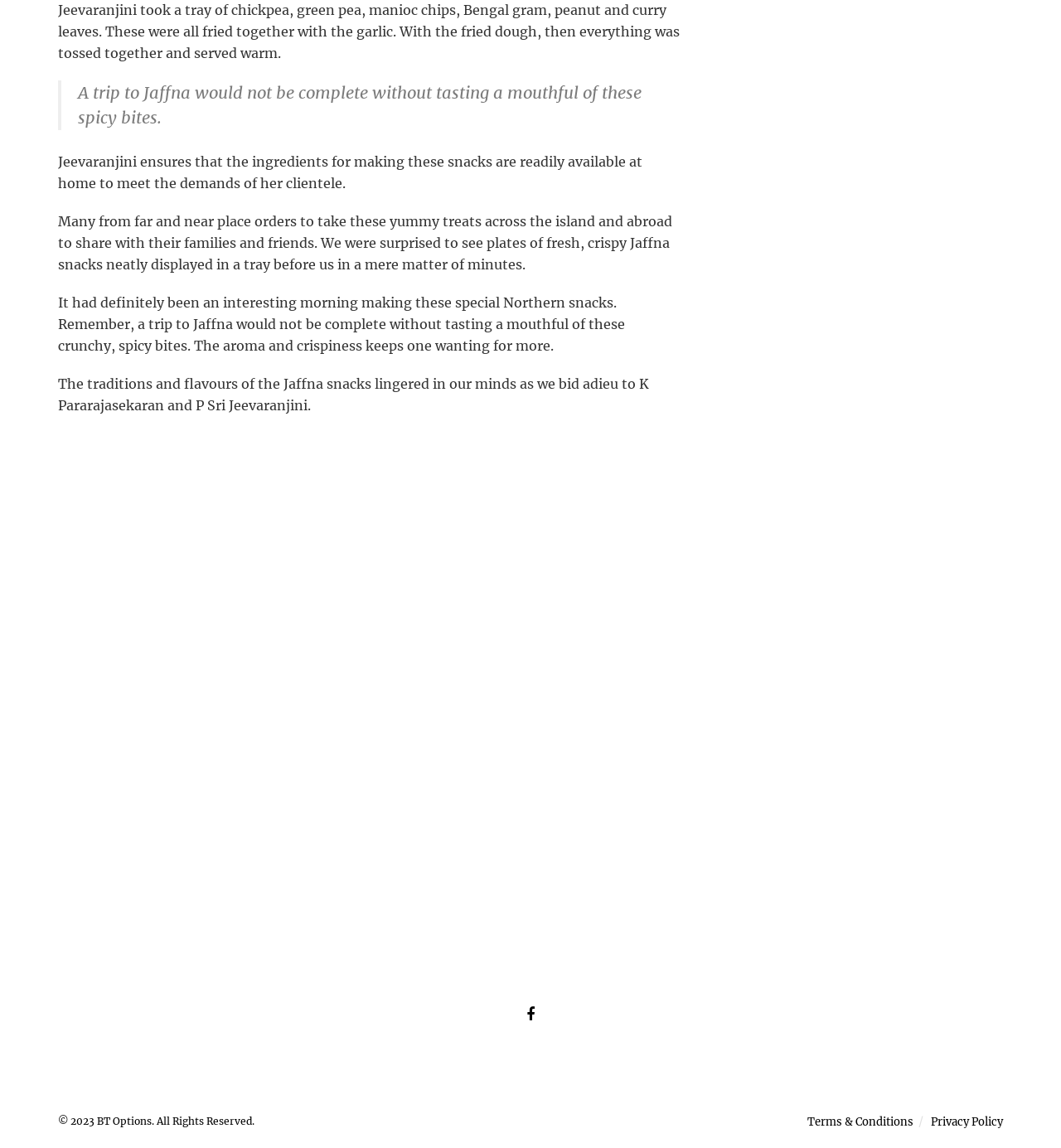Given the element description, predict the bounding box coordinates in the format (top-left x, top-left y, bottom-right x, bottom-right y). Make sure all values are between 0 and 1. Here is the element description: Terms & Conditions

[0.761, 0.971, 0.861, 0.983]